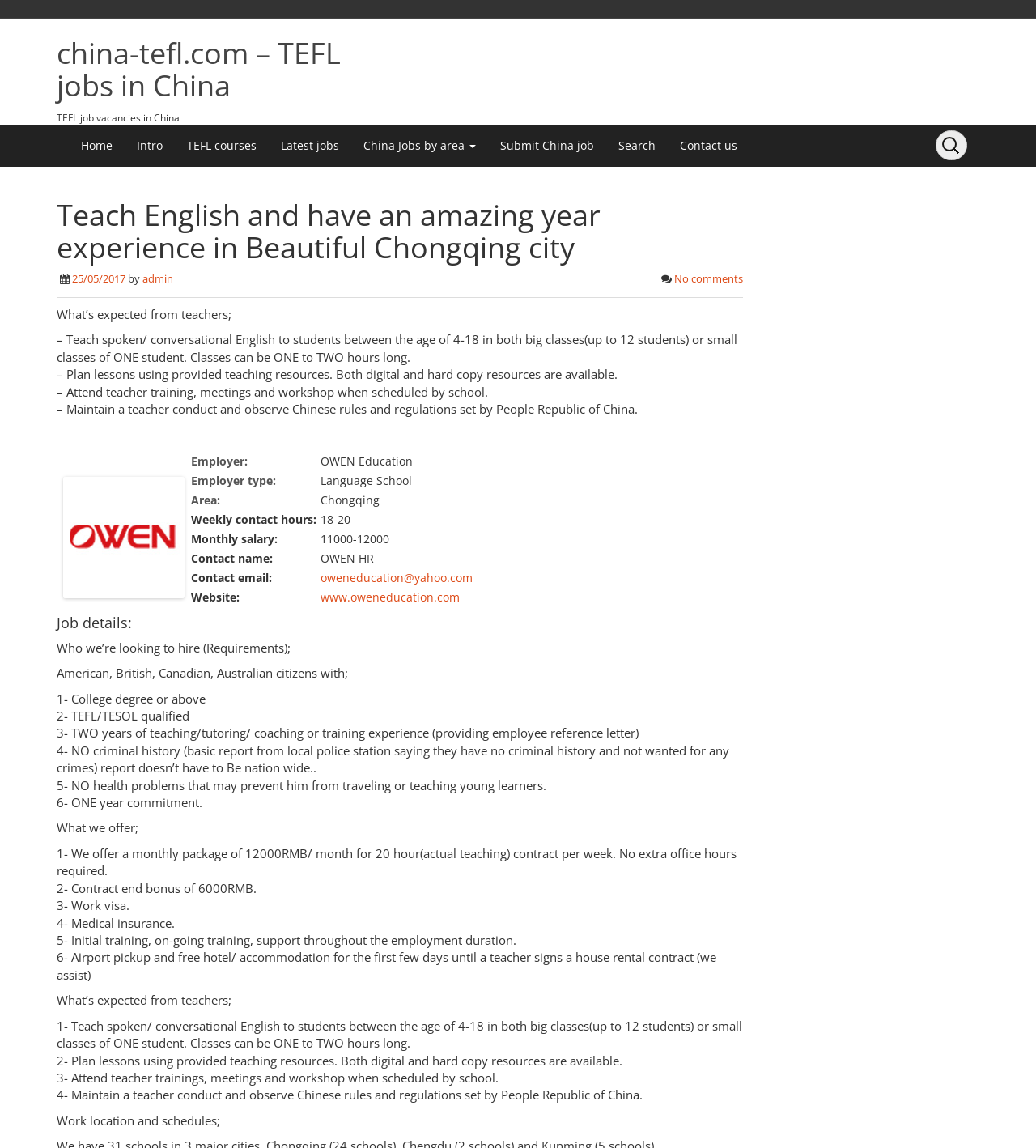What is the job title of the vacancy?
Deliver a detailed and extensive answer to the question.

The job title can be inferred from the heading 'TEFL job vacancies in China' and the job details provided on the webpage.